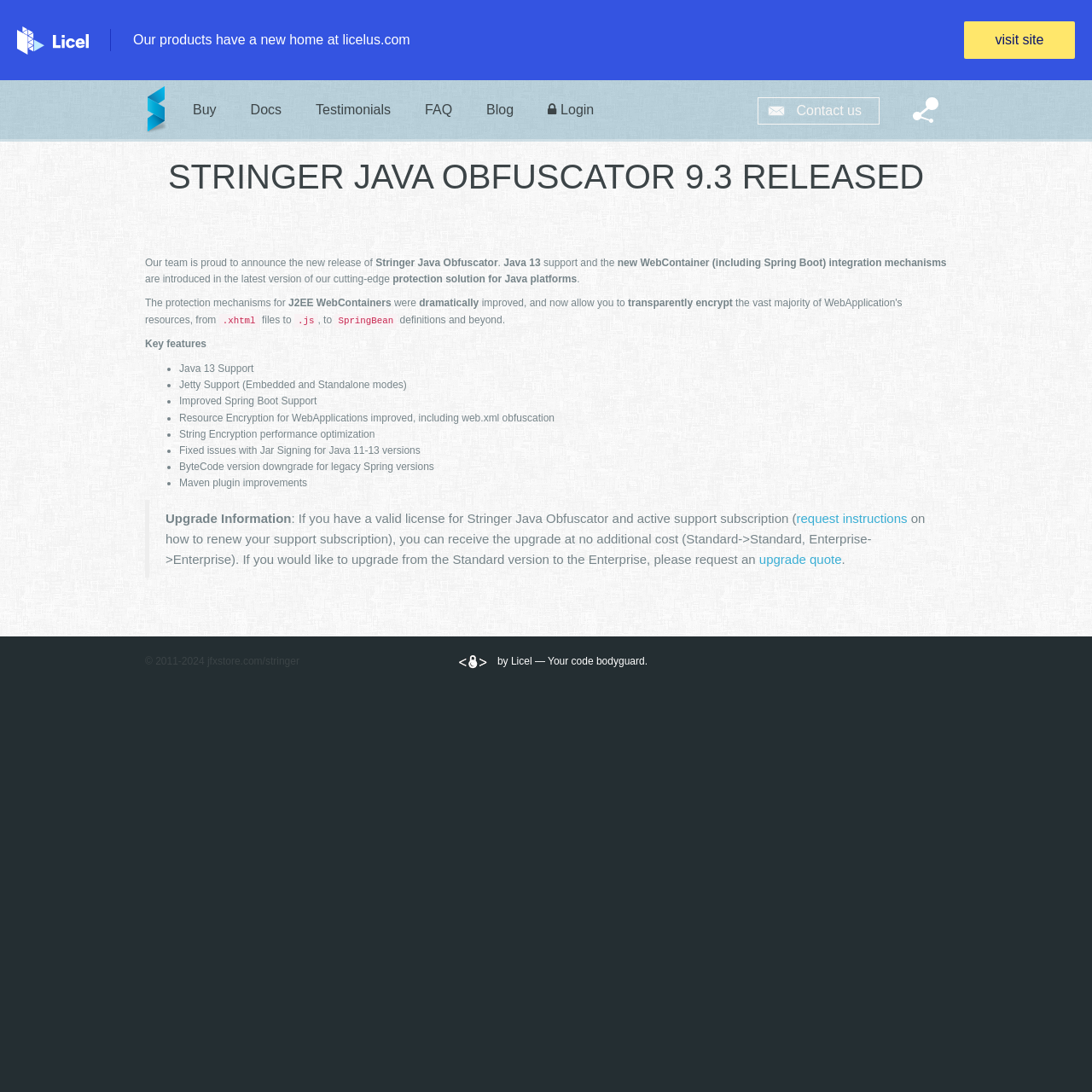Give a one-word or short-phrase answer to the following question: 
What is the purpose of the product?

Protection solution for Java platforms